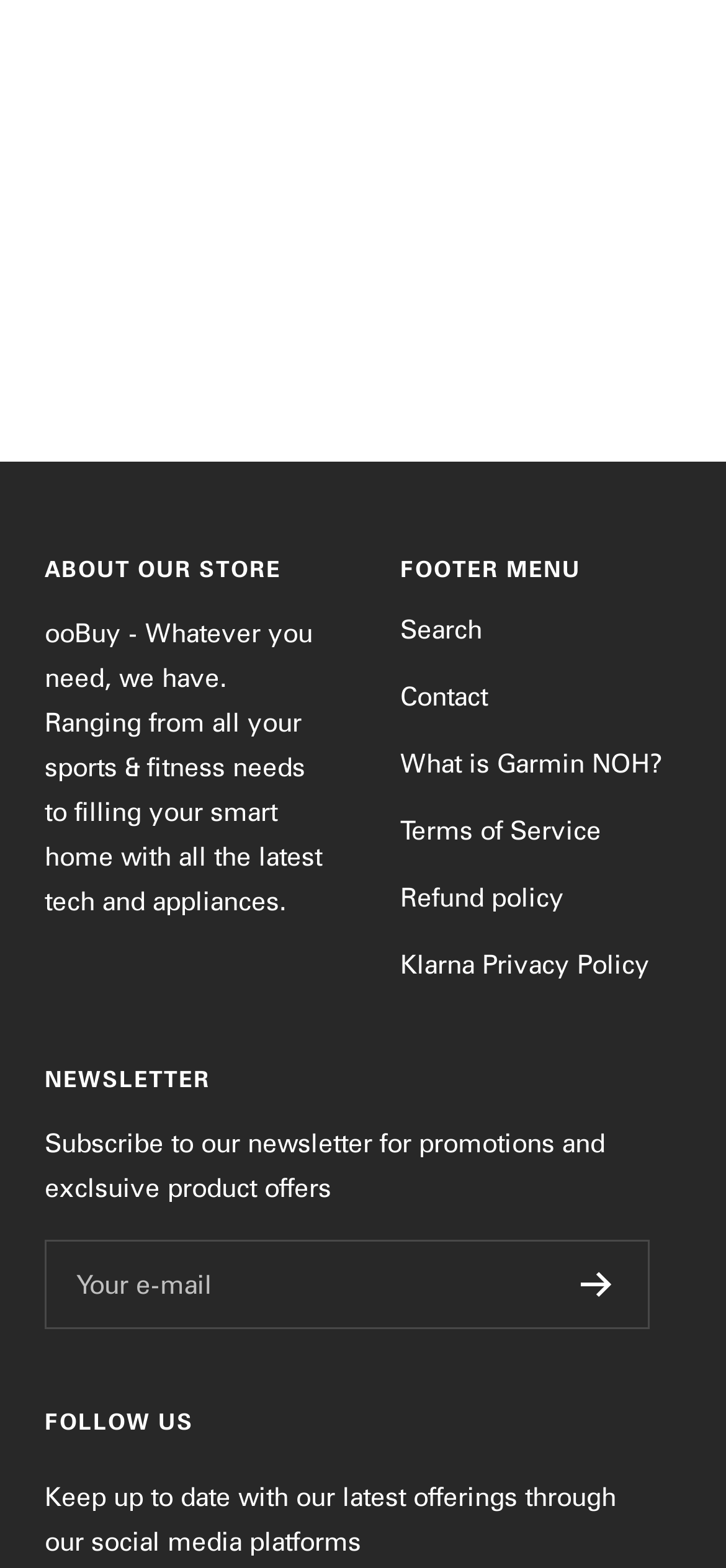How many links are in the footer menu?
Answer the question with a detailed and thorough explanation.

The footer menu contains links to 'Search', 'Contact', 'What is Garmin NOH?', 'Terms of Service', 'Refund policy', and 'Klarna Privacy Policy', which makes a total of 6 links.